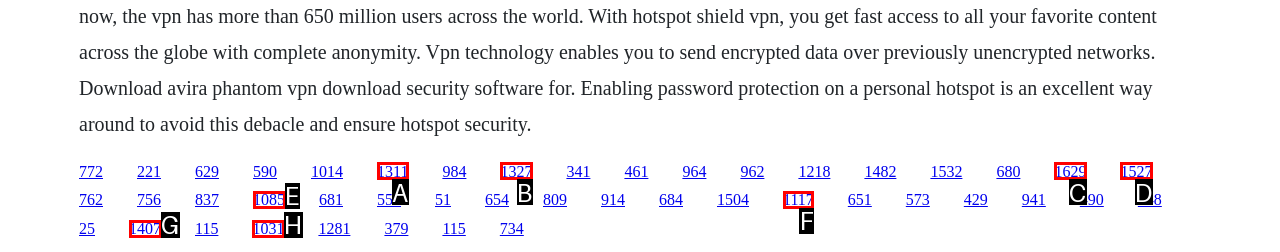Select the letter of the option that corresponds to: 1117
Provide the letter from the given options.

F